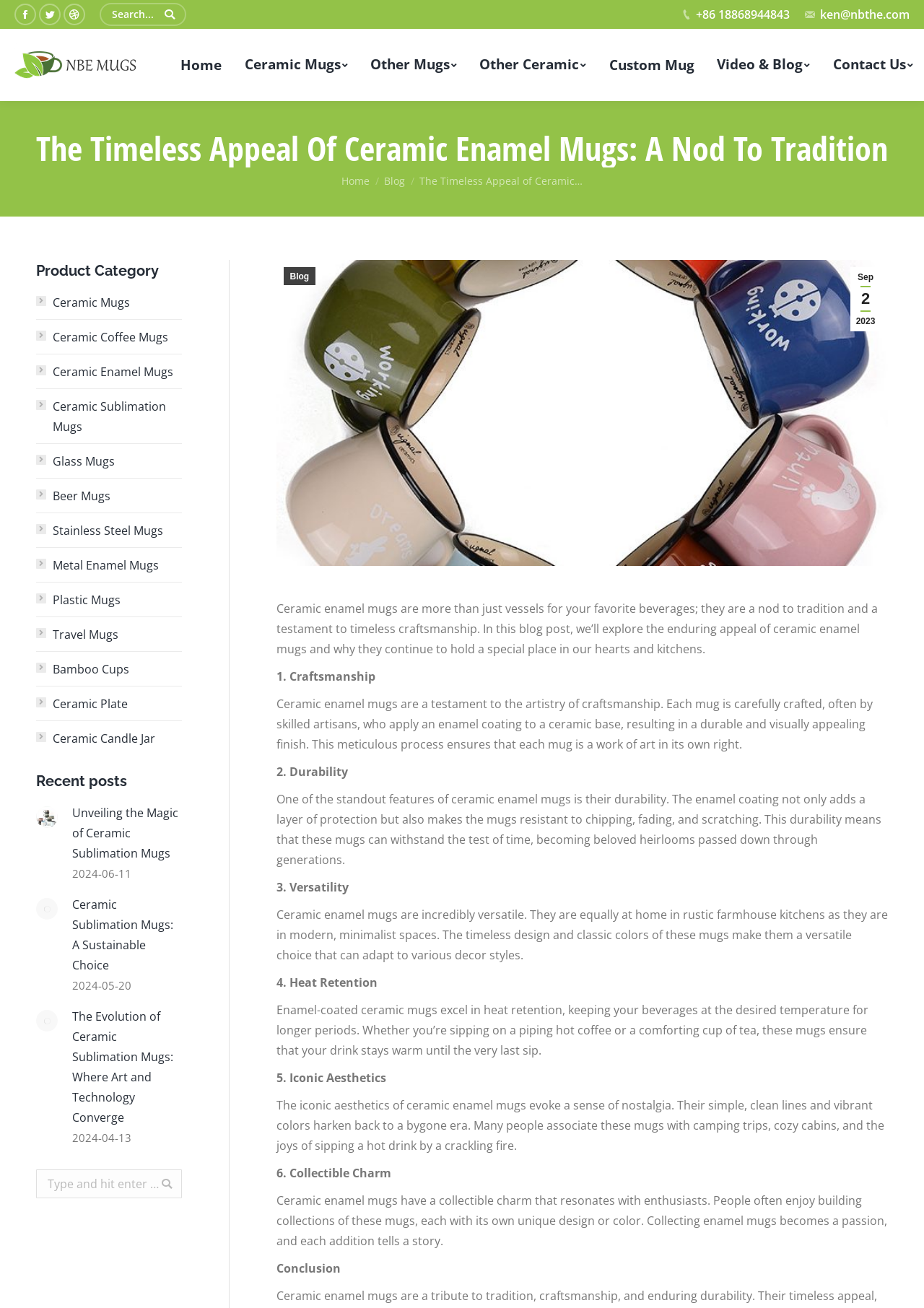What is the phone number on the webpage?
Using the image, answer in one word or phrase.

+86 18868944843